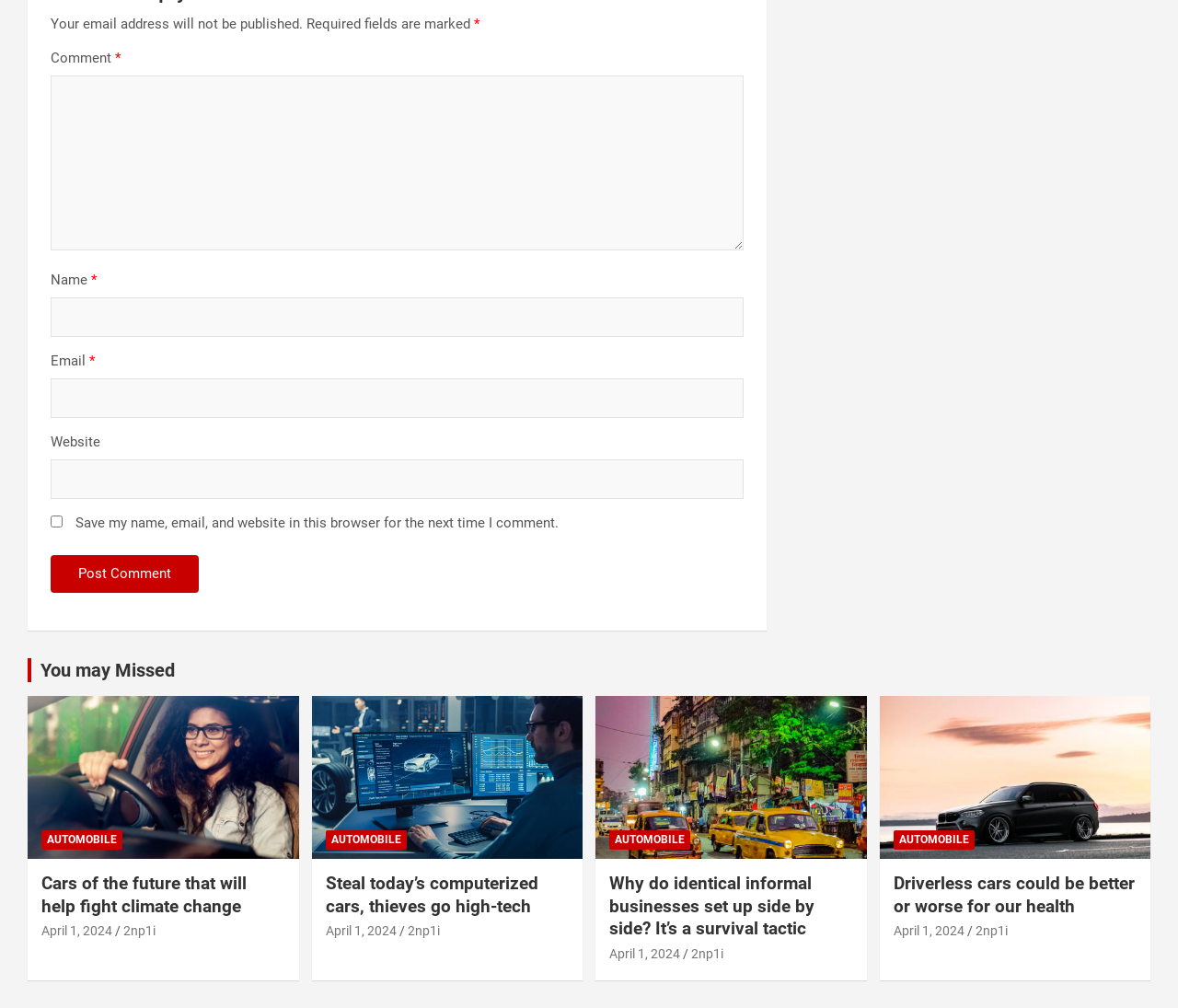Please answer the following question as detailed as possible based on the image: 
What is the purpose of the textboxes?

The textboxes are used to input comments, name, email, and website. The 'Comment' textbox is required, and the 'Name' and 'Email' textboxes are also required, indicated by the asterisk symbol. The 'Website' textbox is optional.